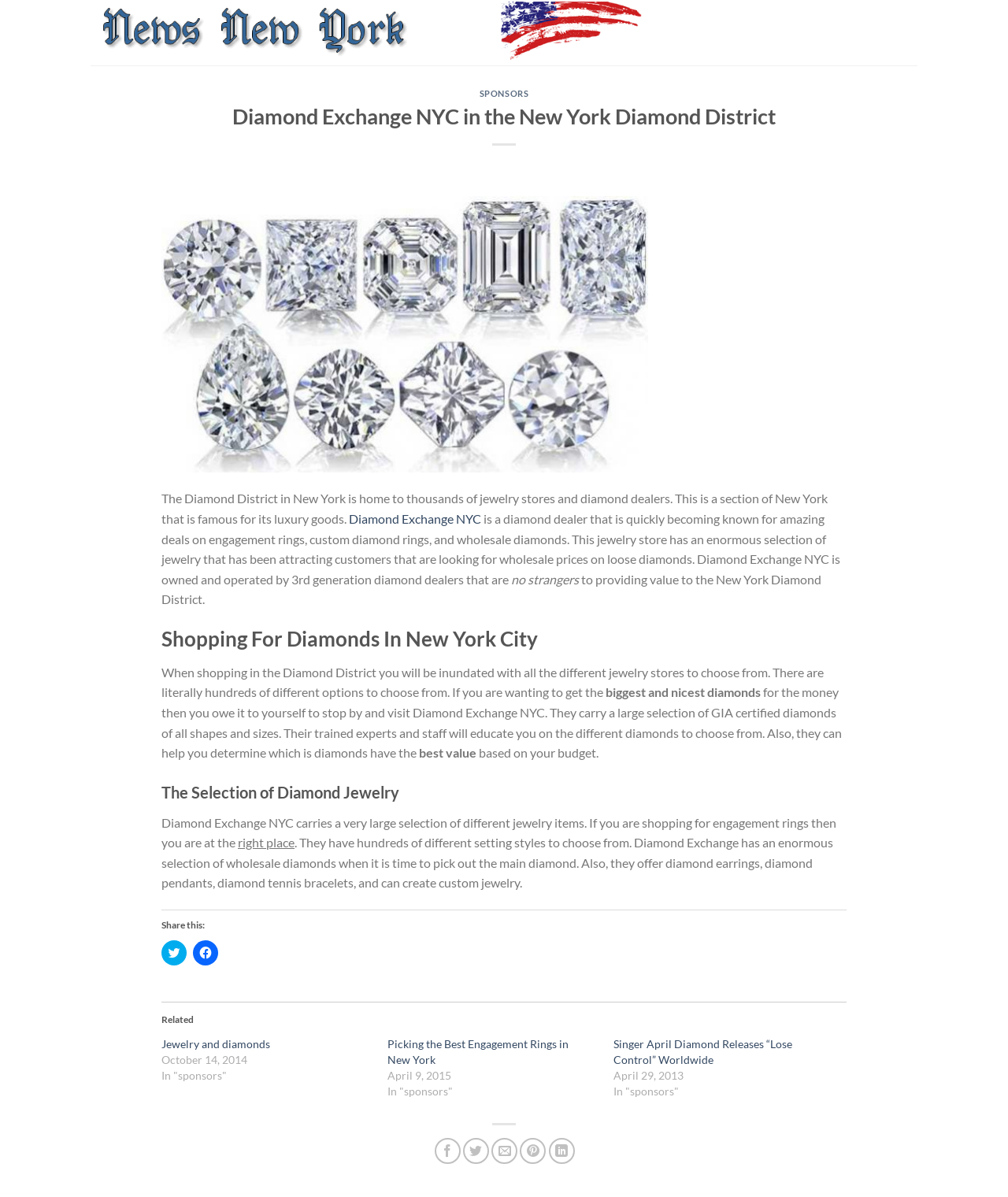Locate the bounding box coordinates of the UI element described by: "Diamond Exchange NYC". The bounding box coordinates should consist of four float numbers between 0 and 1, i.e., [left, top, right, bottom].

[0.346, 0.427, 0.477, 0.439]